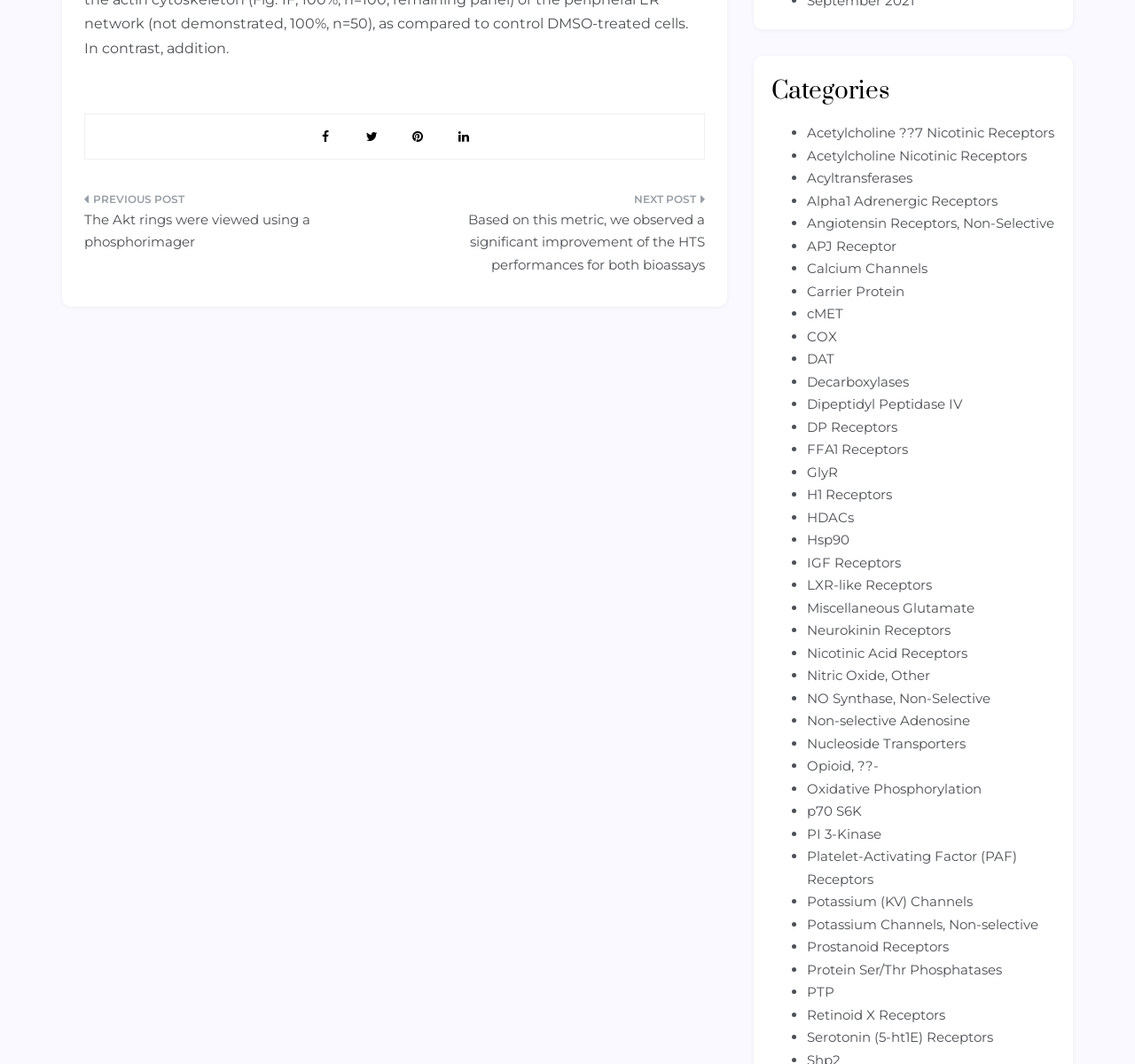How many categories are listed? Based on the image, give a response in one word or a short phrase.

More than 30